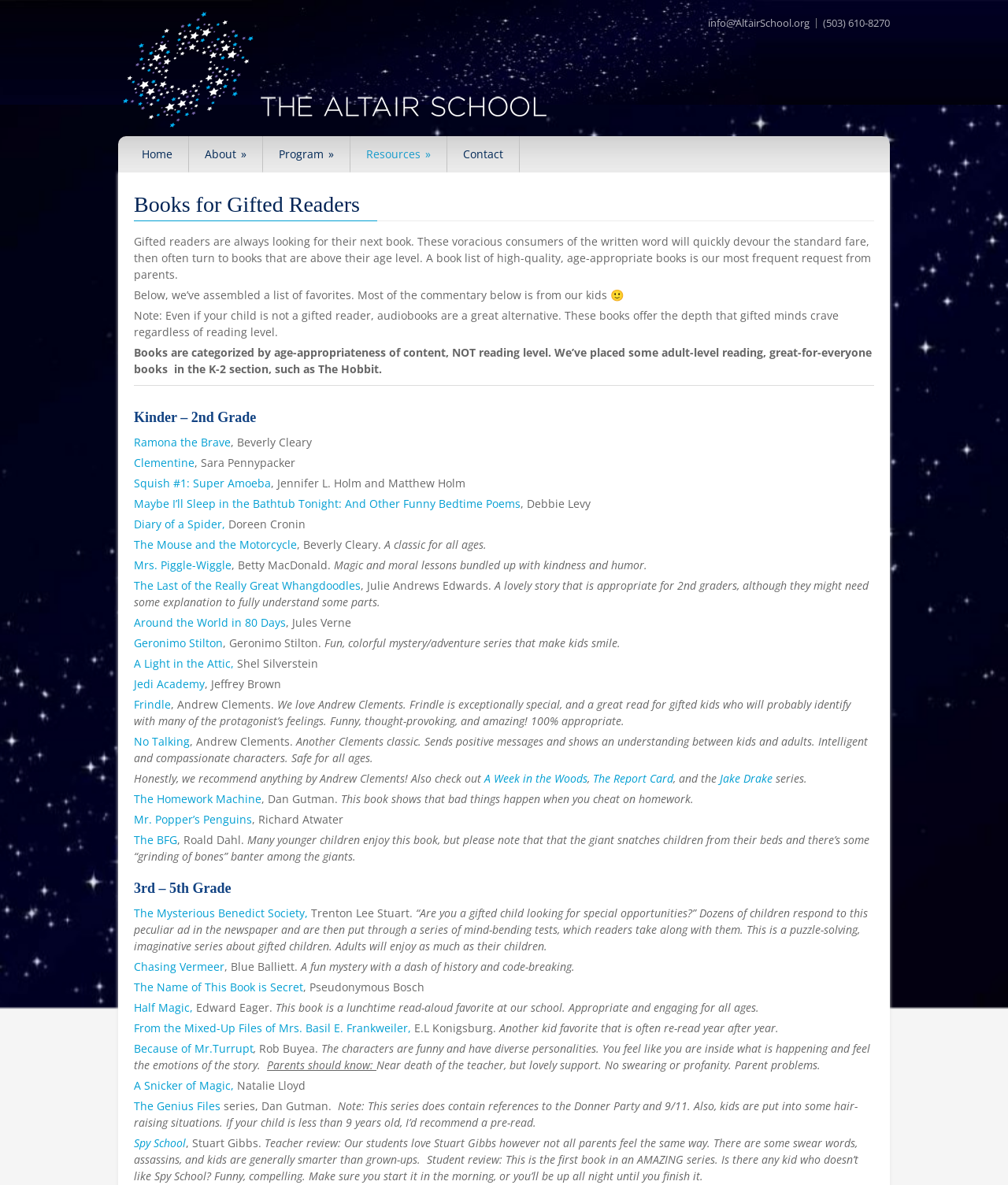Locate the bounding box coordinates of the UI element described by: "Mrs. Piggle-Wiggle". The bounding box coordinates should consist of four float numbers between 0 and 1, i.e., [left, top, right, bottom].

[0.133, 0.47, 0.23, 0.483]